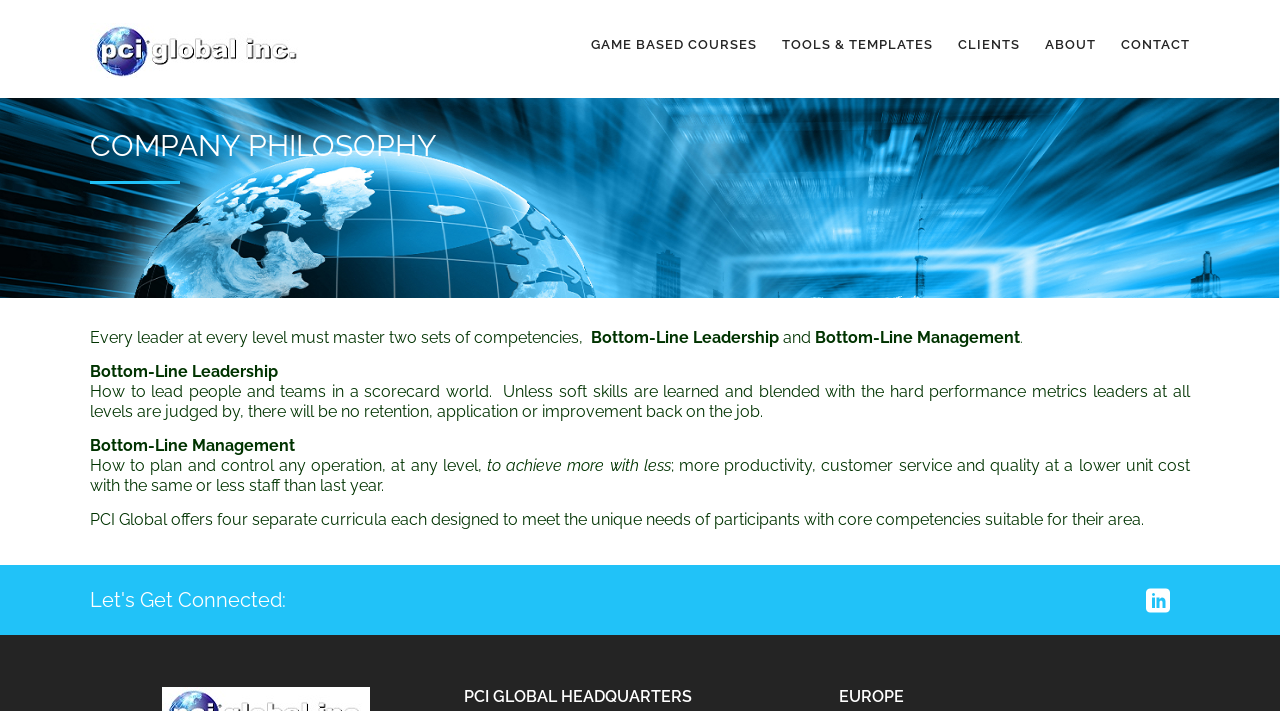What is the purpose of Bottom-Line Leadership?
Please respond to the question with a detailed and well-explained answer.

Bottom-Line Leadership is about how to lead people and teams in a scorecard world, where soft skills are learned and blended with hard performance metrics, to achieve retention, application, and improvement back on the job.